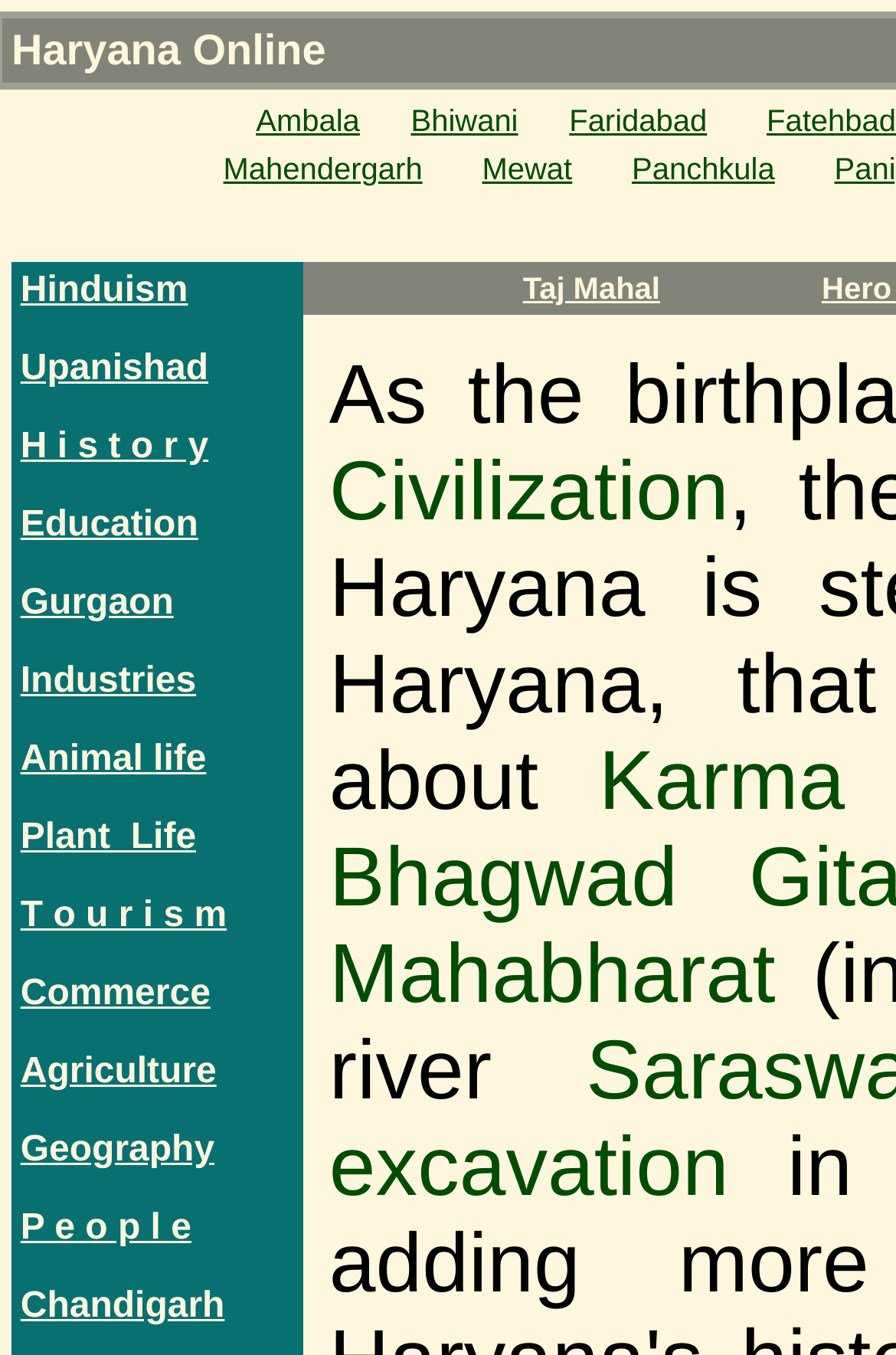Can you provide the bounding box coordinates for the element that should be clicked to implement the instruction: "Visit Taj Mahal"?

[0.583, 0.2, 0.737, 0.226]